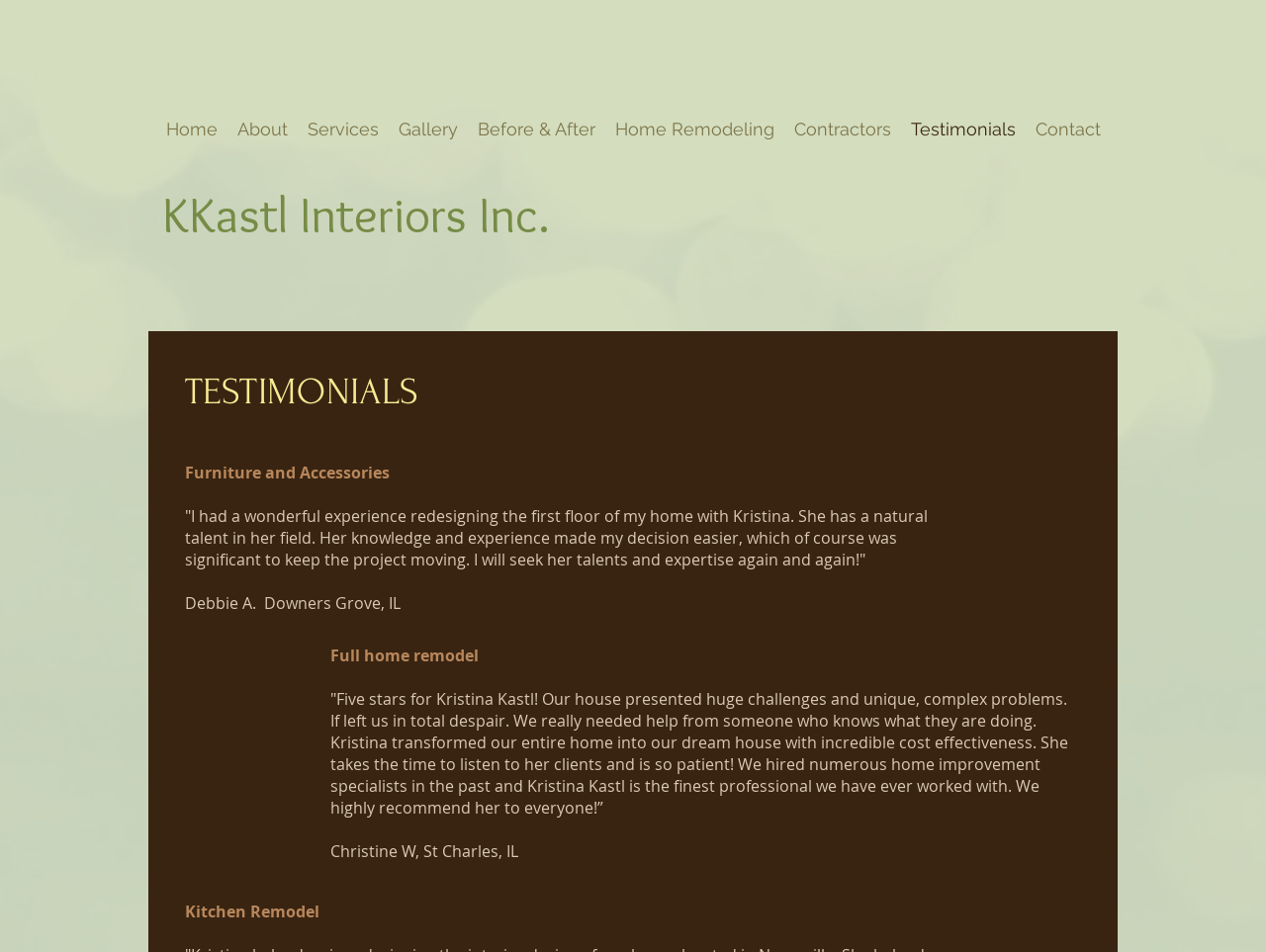Please find the bounding box coordinates of the element that must be clicked to perform the given instruction: "Click on Home". The coordinates should be four float numbers from 0 to 1, i.e., [left, top, right, bottom].

[0.123, 0.111, 0.179, 0.16]